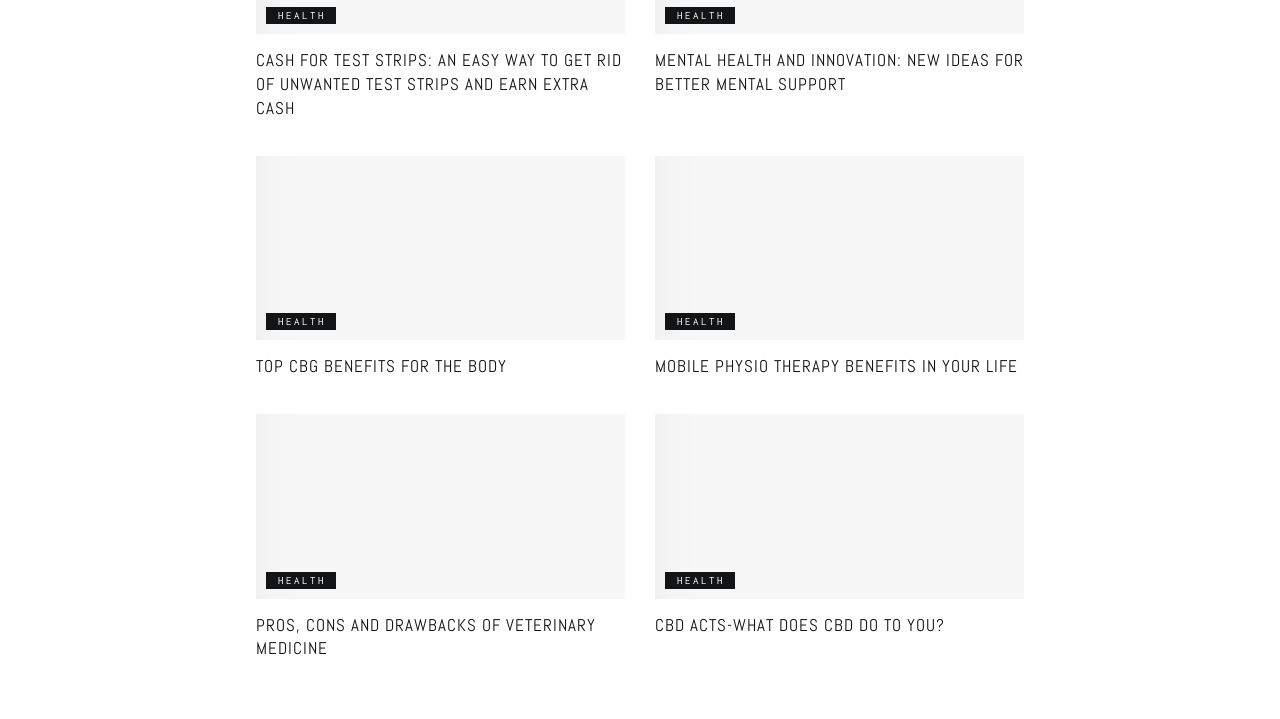Please identify the bounding box coordinates of the element's region that I should click in order to complete the following instruction: "Discover 'CBD ACTS-WHAT DOES CBD DO TO YOU?'". The bounding box coordinates consist of four float numbers between 0 and 1, i.e., [left, top, right, bottom].

[0.512, 0.853, 0.8, 0.886]